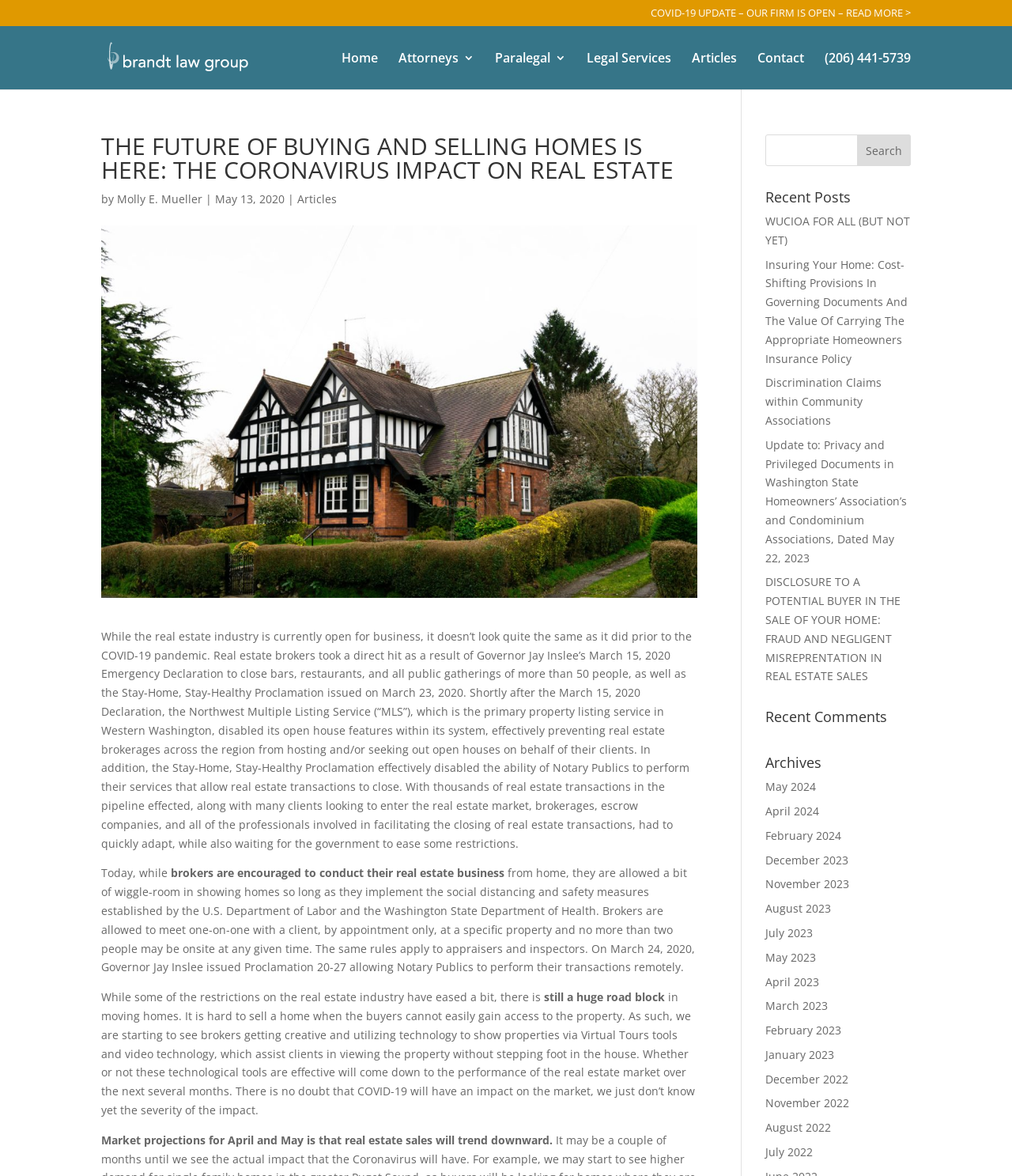Find the bounding box coordinates for the HTML element specified by: "Contact".

[0.748, 0.044, 0.795, 0.076]